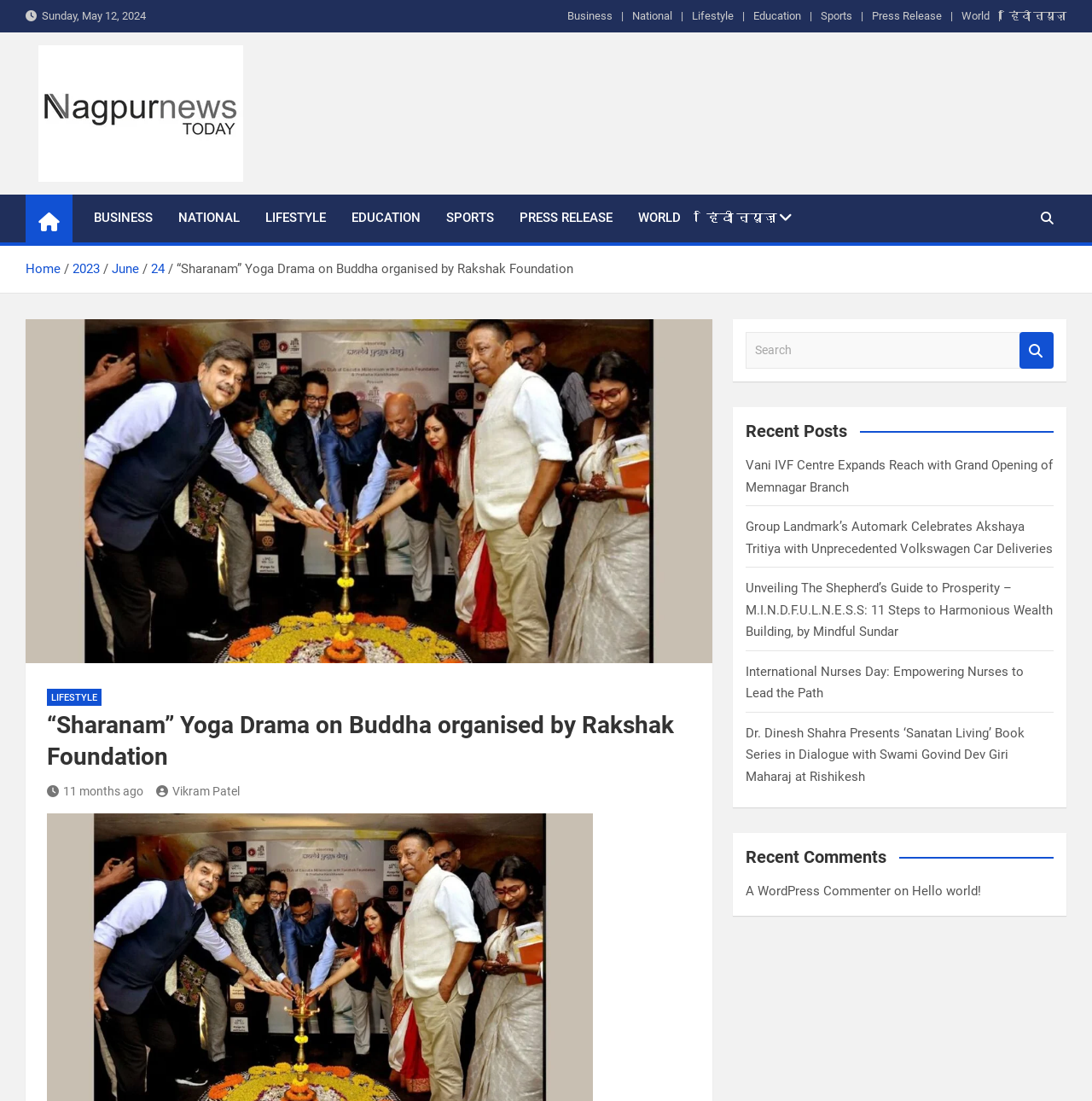Select the bounding box coordinates of the element I need to click to carry out the following instruction: "View the 'Nagpur News Today' page".

[0.035, 0.043, 0.223, 0.057]